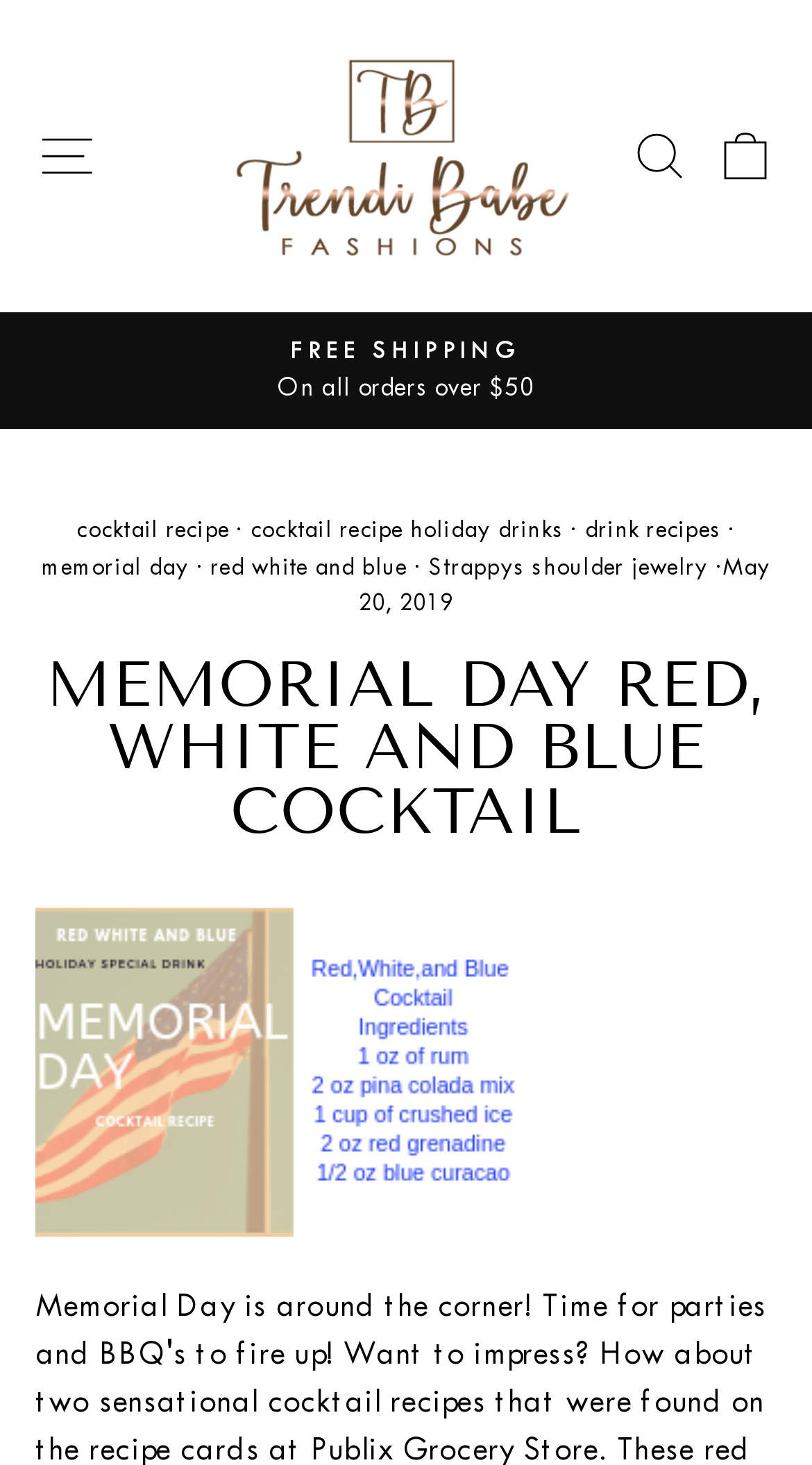Is there a free shipping offer?
Analyze the image and deliver a detailed answer to the question.

I found the text 'FREE SHIPPING On all orders over $50' which indicates that there is a free shipping offer on orders above $50.